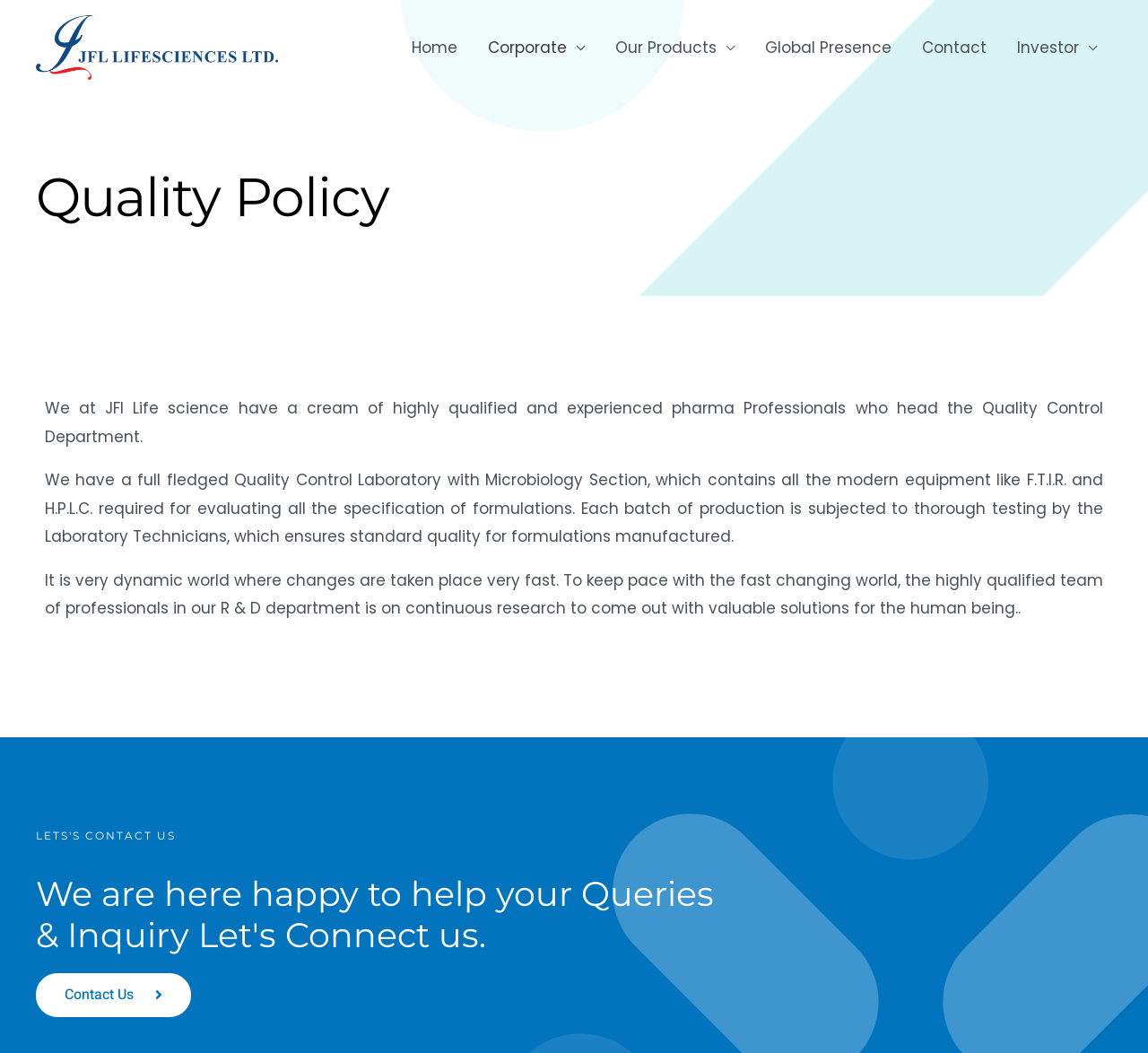What is the name of the company?
Please provide a single word or phrase based on the screenshot.

JFL LIFE SCIENCES LIMITED